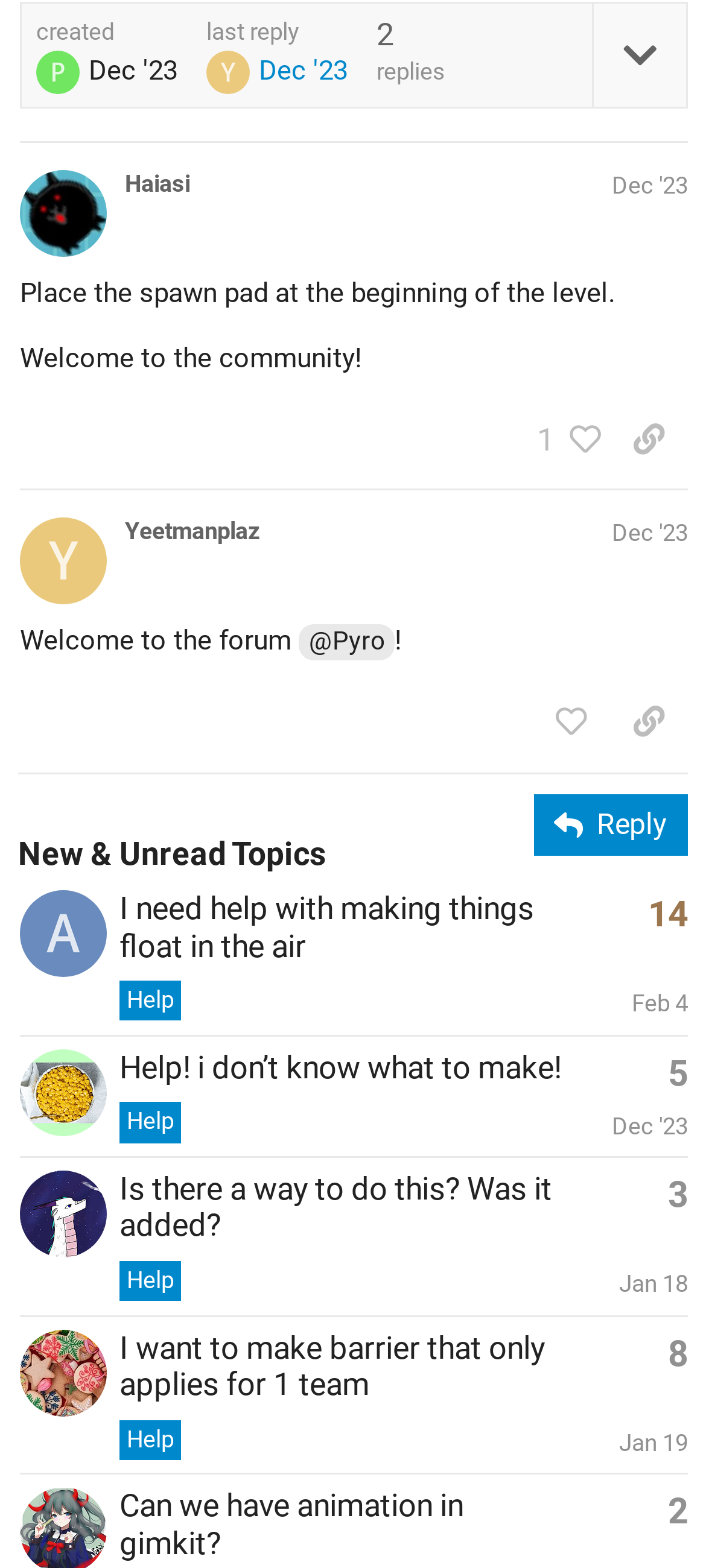Determine the bounding box coordinates for the area you should click to complete the following instruction: "Expand the topic details".

[0.838, 0.002, 0.972, 0.068]